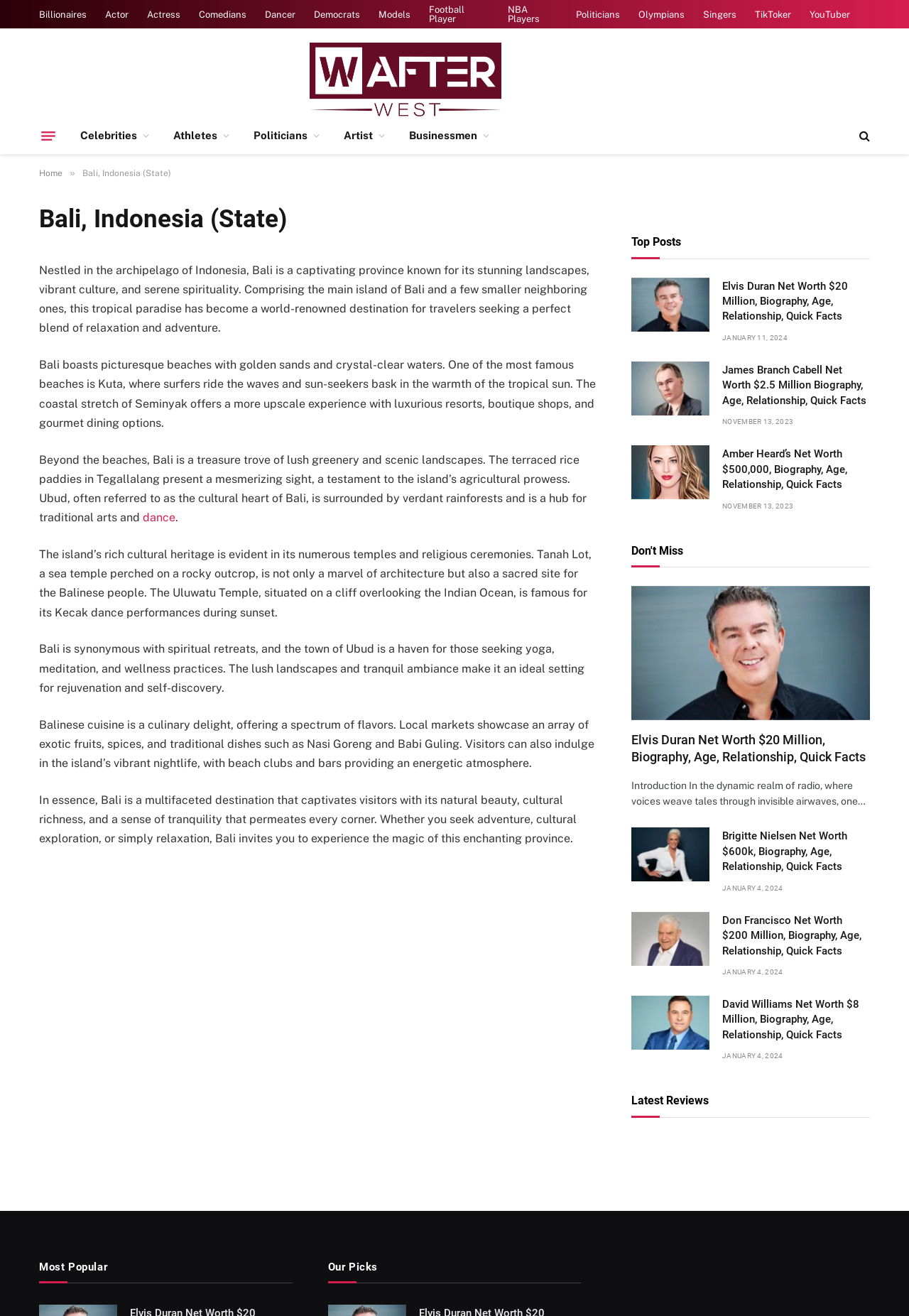Please find and report the bounding box coordinates of the element to click in order to perform the following action: "View the 'Top Posts' section". The coordinates should be expressed as four float numbers between 0 and 1, in the format [left, top, right, bottom].

[0.695, 0.179, 0.749, 0.189]